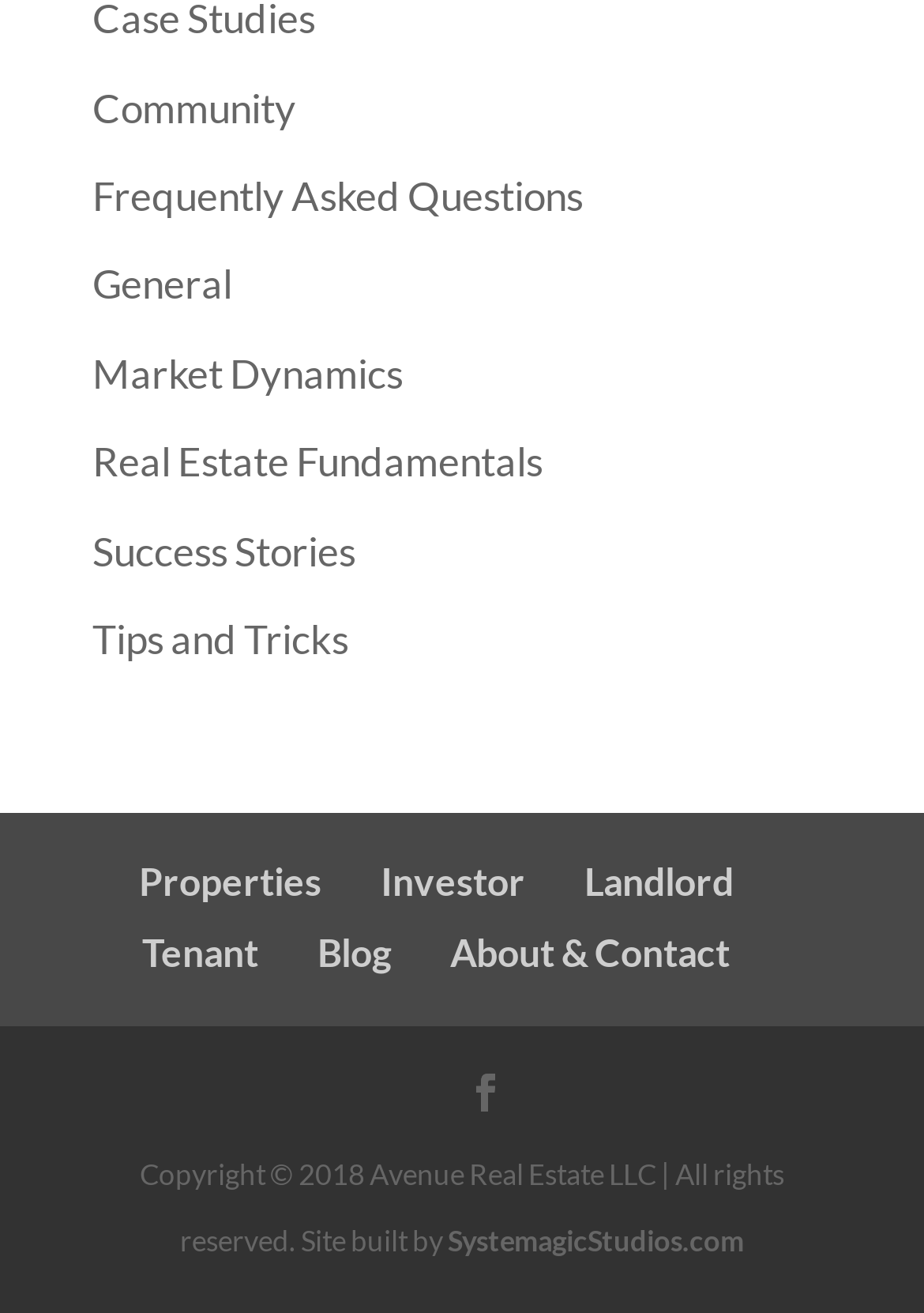Respond to the following query with just one word or a short phrase: 
Who built the website?

SystemagicStudios.com